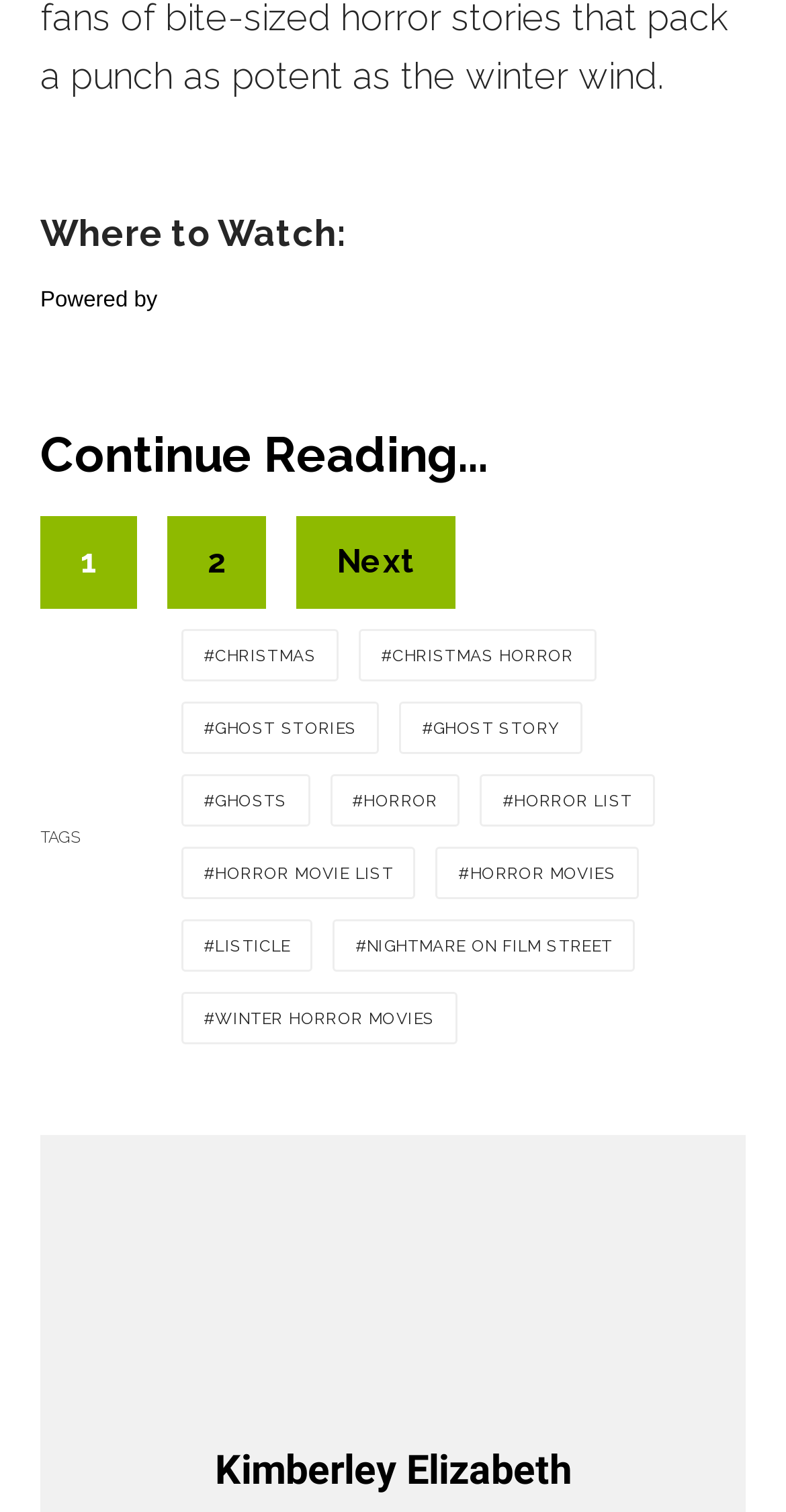Locate the bounding box coordinates of the element that needs to be clicked to carry out the instruction: "Select '#CHRISTMAS HORROR'". The coordinates should be given as four float numbers ranging from 0 to 1, i.e., [left, top, right, bottom].

[0.456, 0.416, 0.758, 0.451]